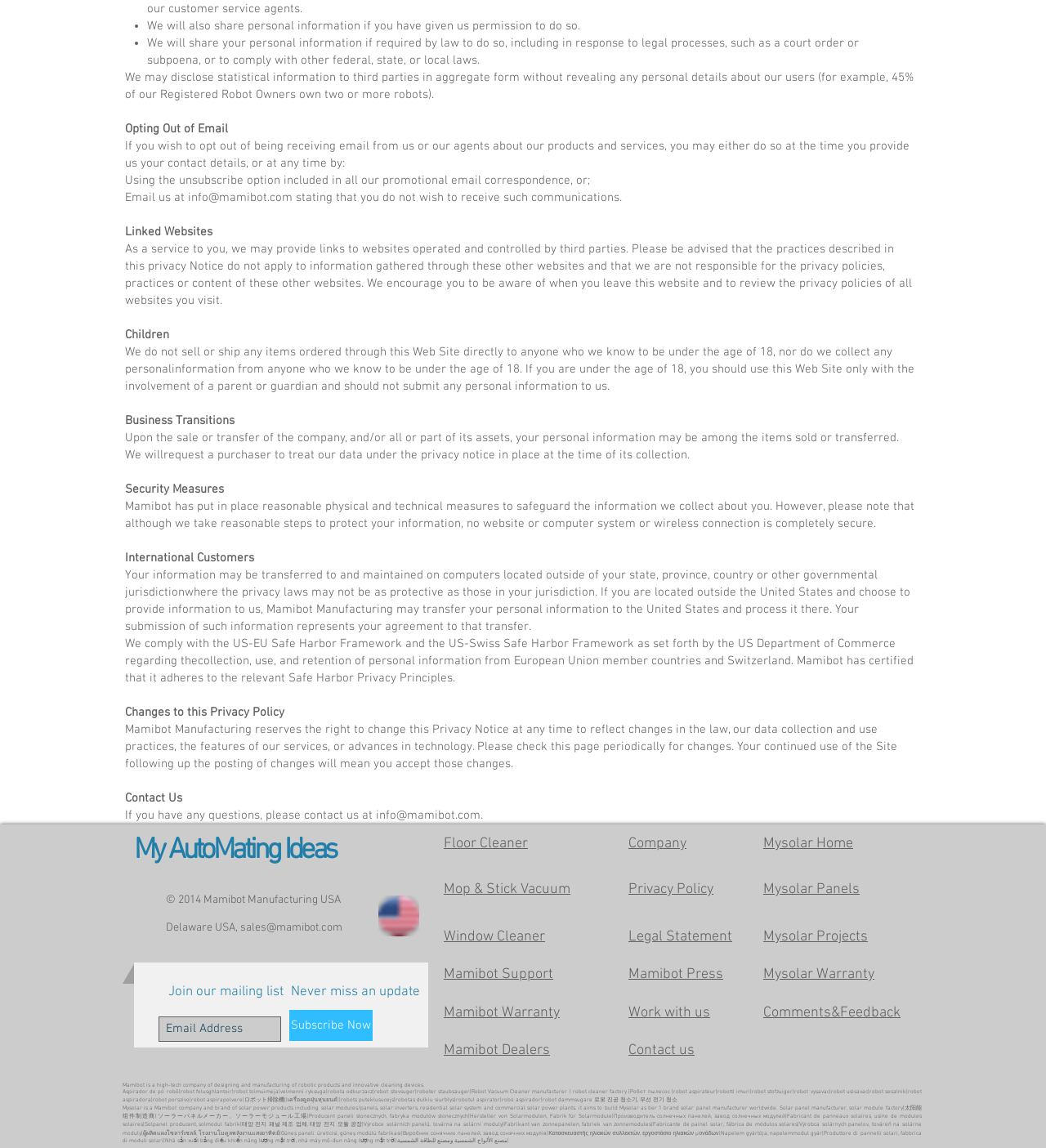Can you identify the bounding box coordinates of the clickable region needed to carry out this instruction: 'Change language to Cymraeg'? The coordinates should be four float numbers within the range of 0 to 1, stated as [left, top, right, bottom].

None